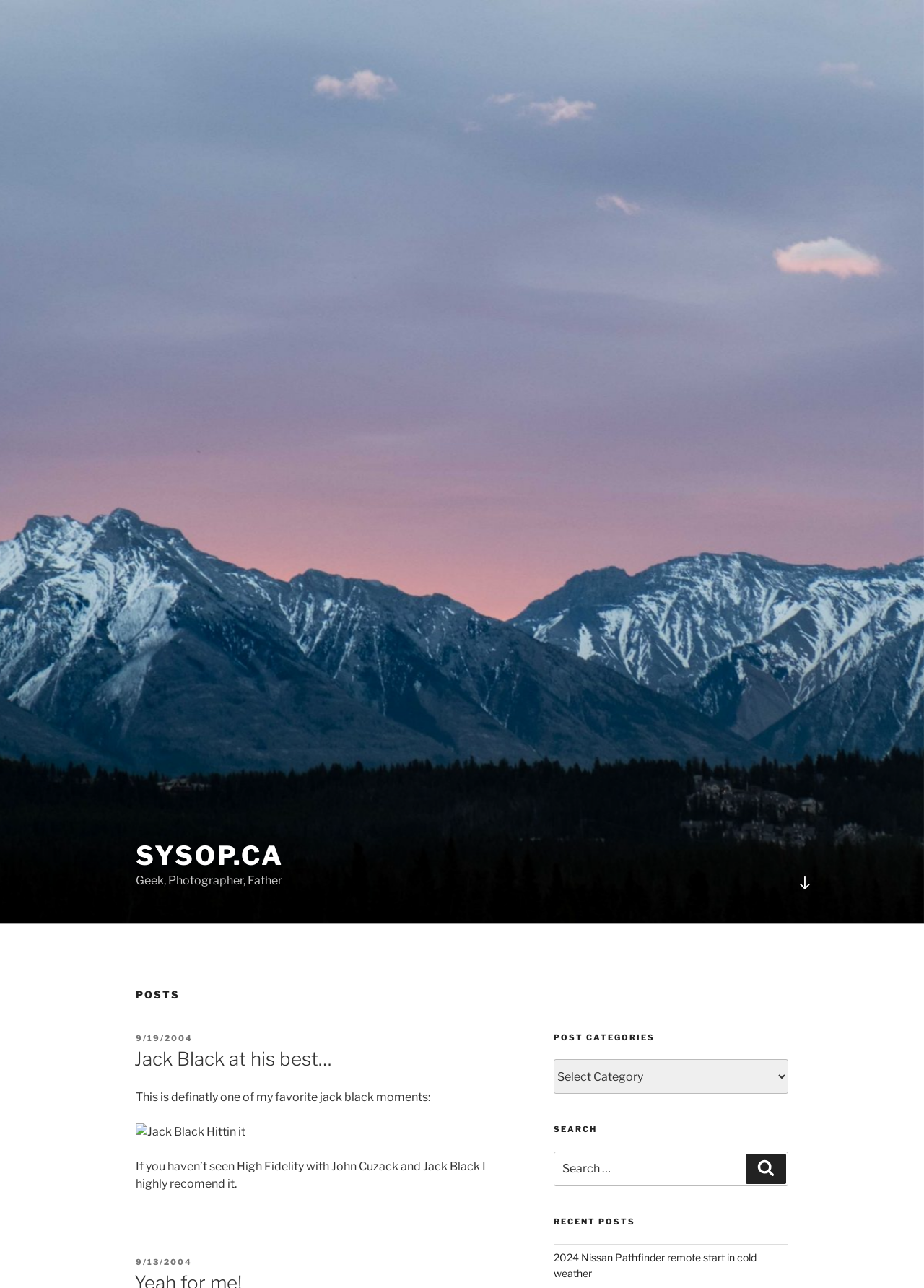Use a single word or phrase to answer the question:
What is the purpose of the button in the 'SEARCH' section?

Search